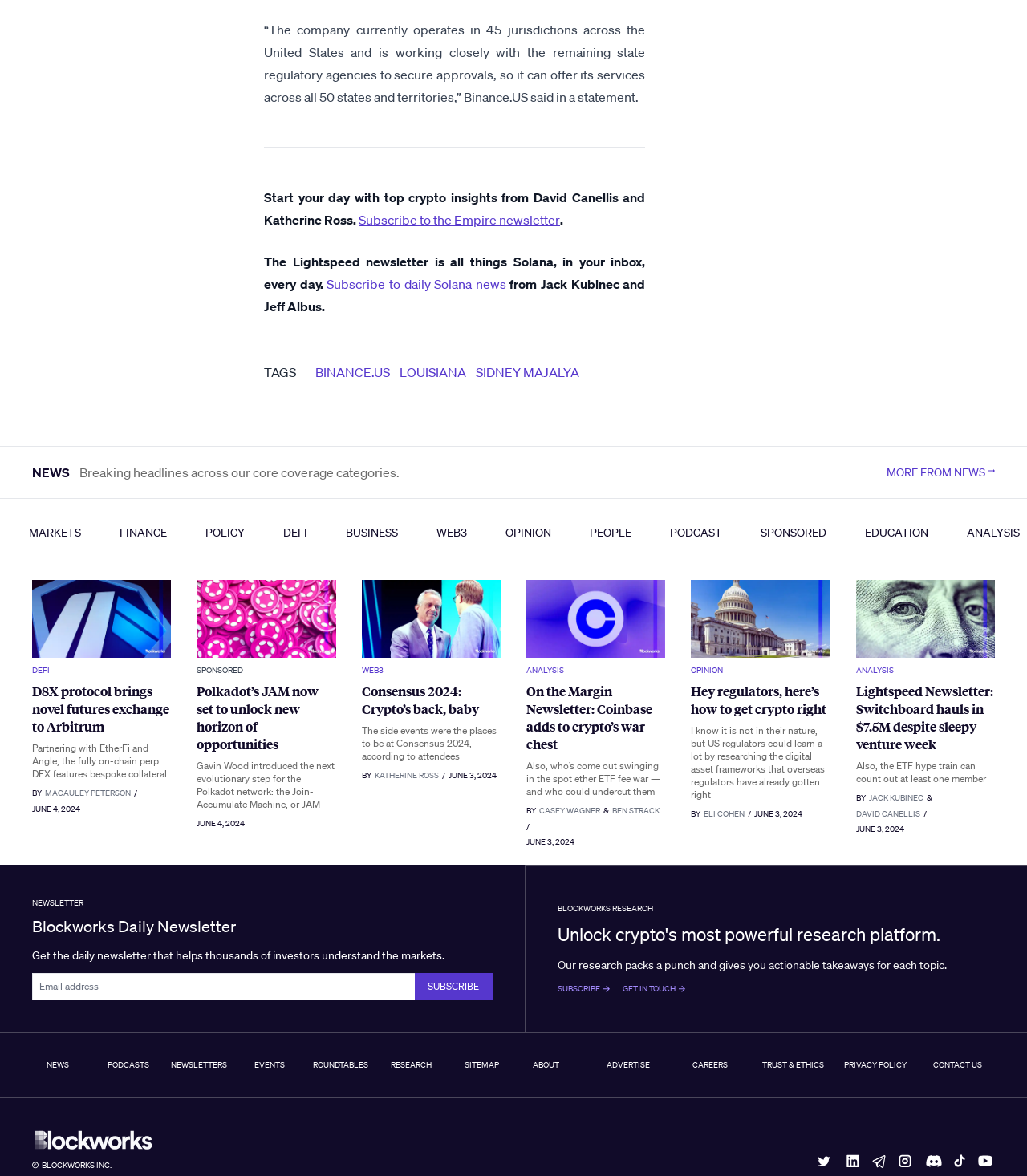What is the date of the article 'Consensus 2024: Crypto’s back, baby'?
Give a one-word or short-phrase answer derived from the screenshot.

JUNE 3, 2024